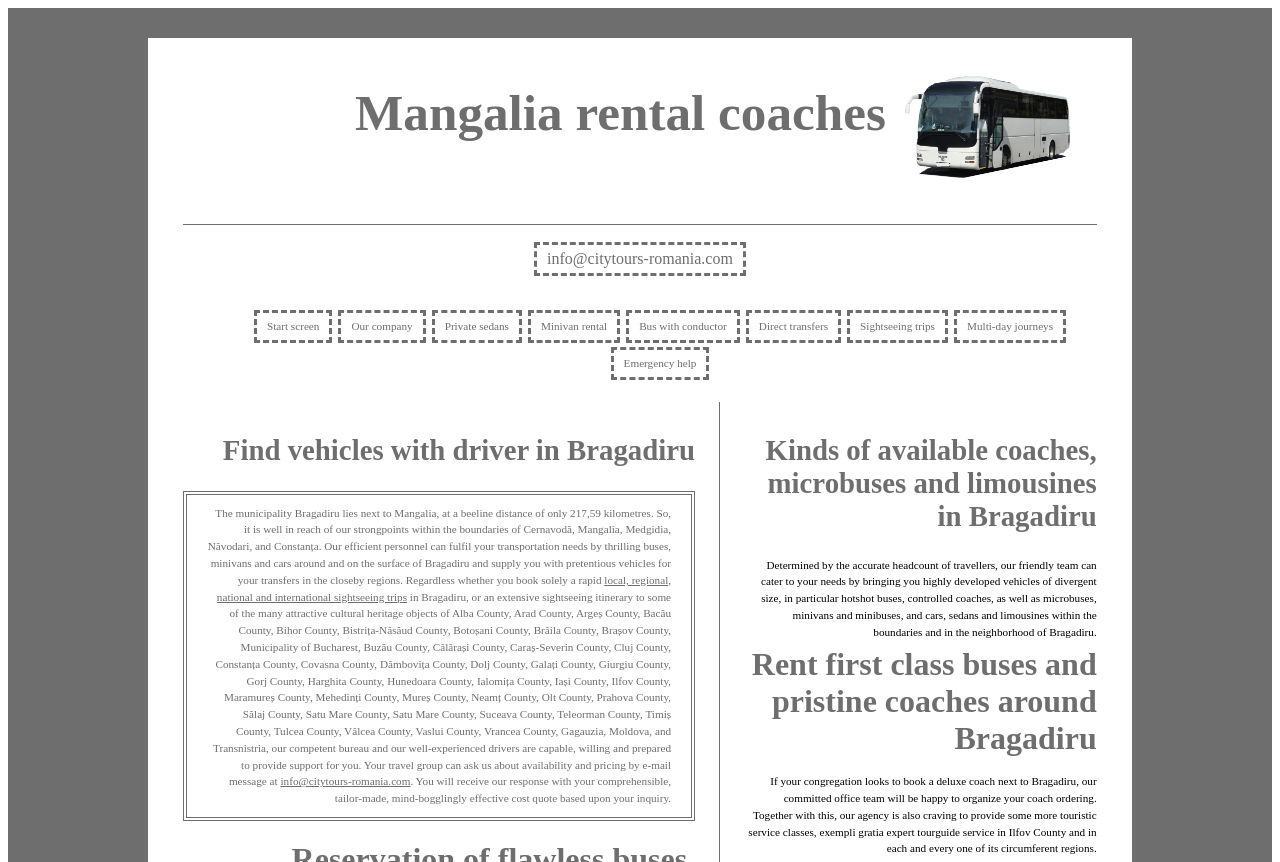What is the principal heading displayed on the webpage?

Mangalia rental coaches